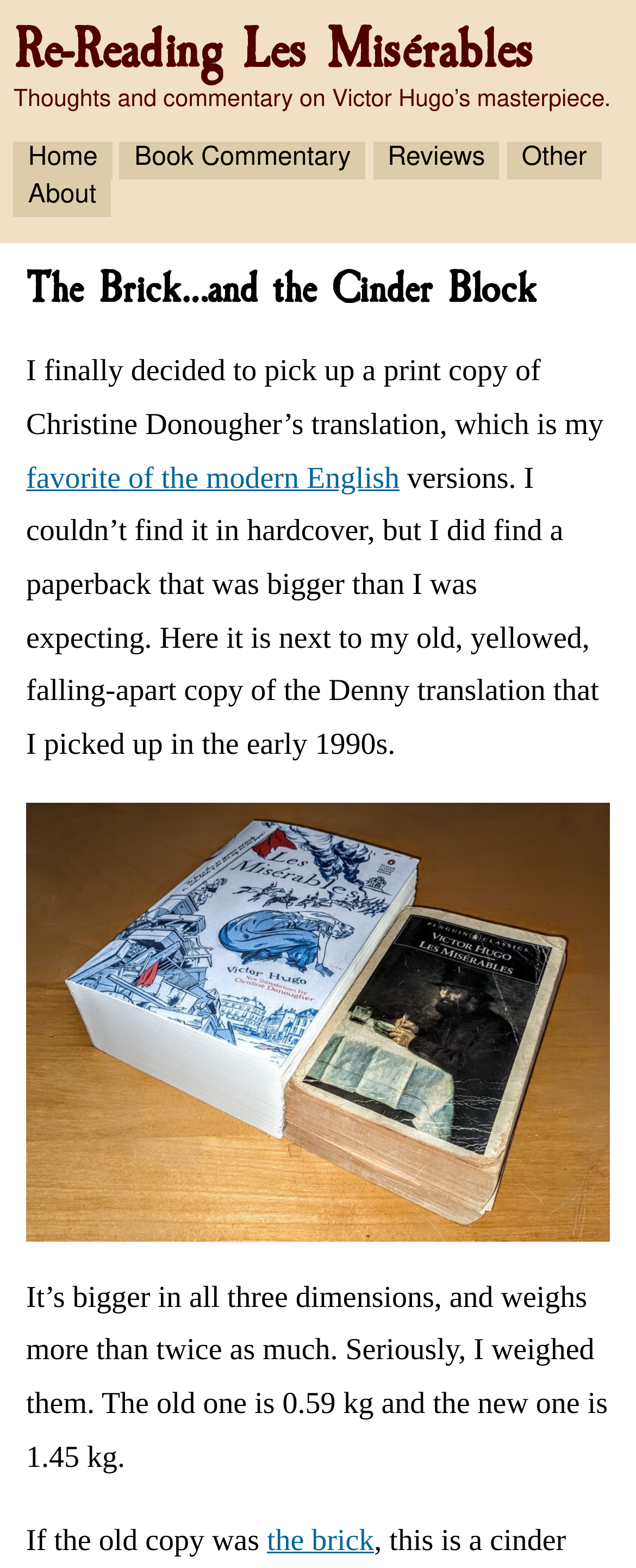Please determine and provide the text content of the webpage's heading.

Re-Reading Les Misérables